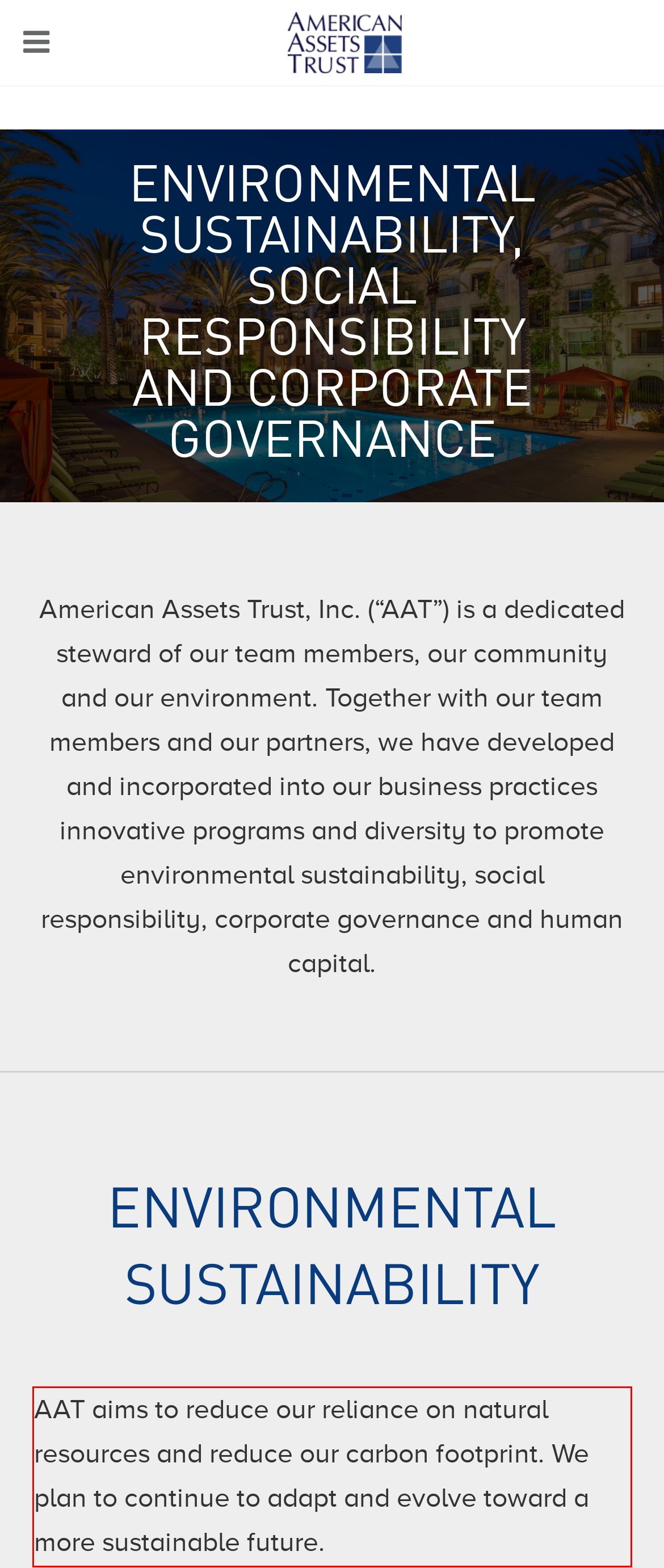Given a webpage screenshot, locate the red bounding box and extract the text content found inside it.

AAT aims to reduce our reliance on natural resources and reduce our carbon footprint. We plan to continue to adapt and evolve toward a more sustainable future.